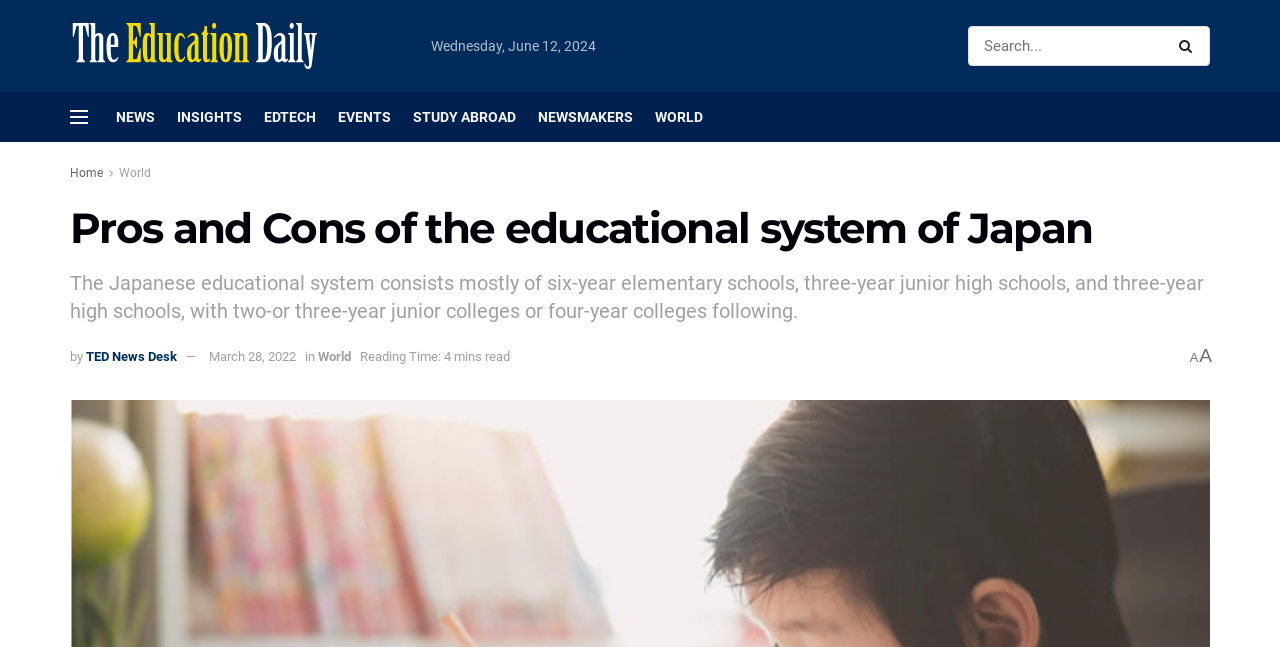Please specify the bounding box coordinates of the area that should be clicked to accomplish the following instruction: "Search for a topic". The coordinates should consist of four float numbers between 0 and 1, i.e., [left, top, right, bottom].

[0.756, 0.04, 0.945, 0.102]